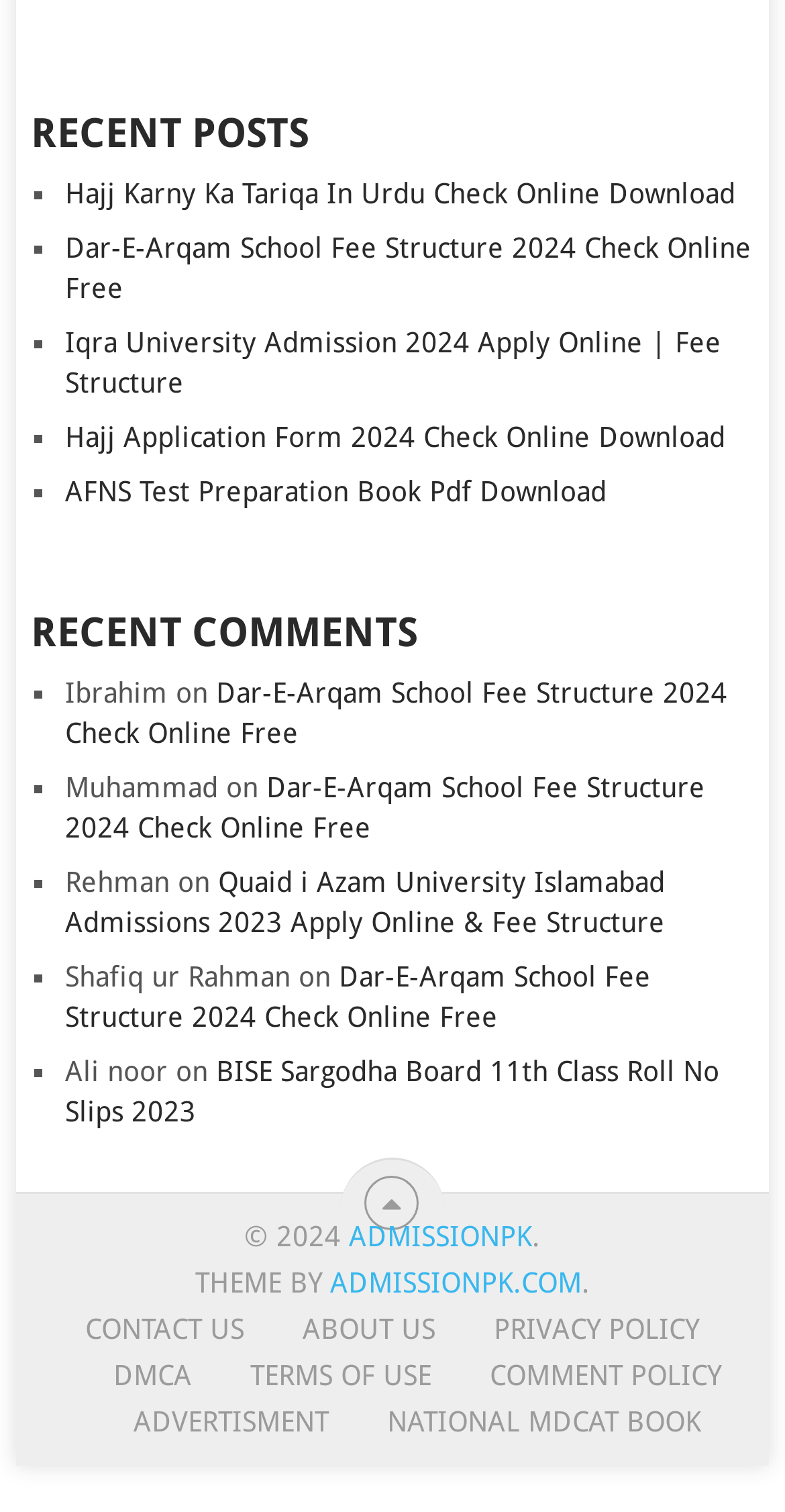Please specify the bounding box coordinates of the clickable region necessary for completing the following instruction: "Visit the 'ADMISSIONPK' website". The coordinates must consist of four float numbers between 0 and 1, i.e., [left, top, right, bottom].

[0.445, 0.807, 0.678, 0.828]